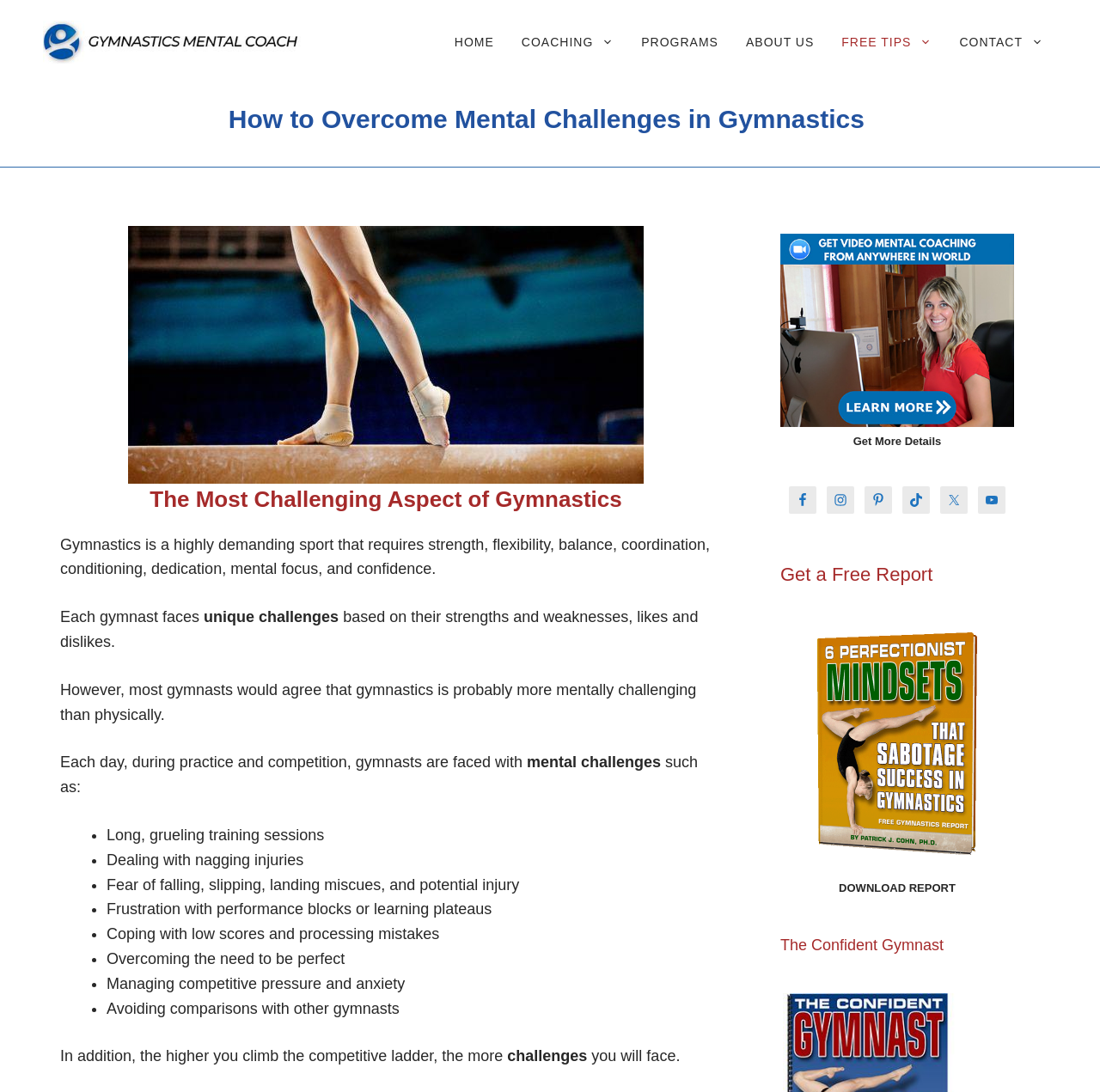What is the main topic of this webpage?
Please provide a comprehensive answer to the question based on the webpage screenshot.

Based on the webpage content, including the heading 'How to Overcome Mental Challenges in Gymnastics' and the text 'Gymnastics is a highly demanding sport that requires strength, flexibility, balance, coordination, conditioning, dedication, mental focus, and confidence.', it is clear that the main topic of this webpage is gymnastics.